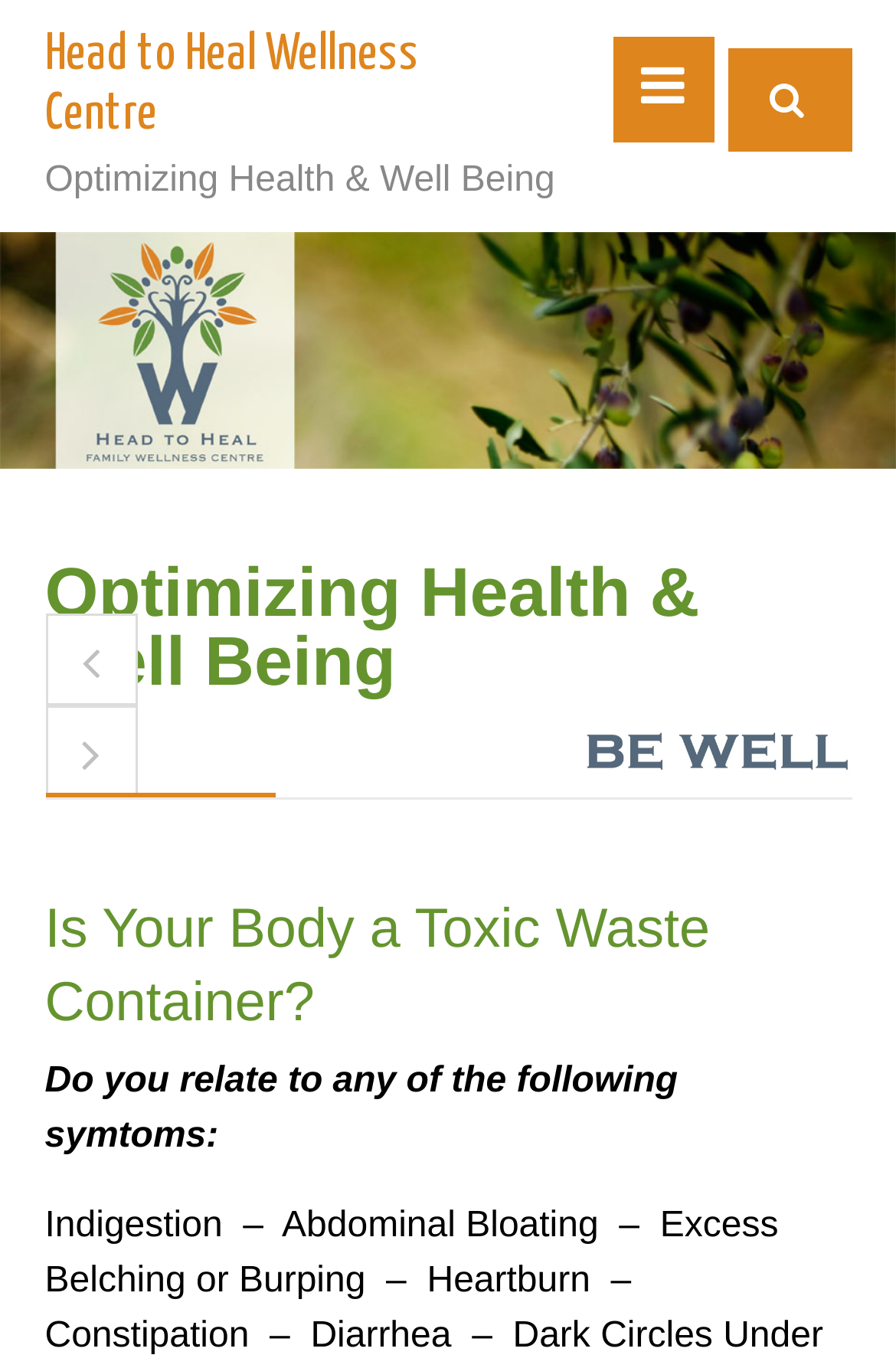Respond to the following question using a concise word or phrase: 
What is the purpose of the links with icons?

To navigate to social media